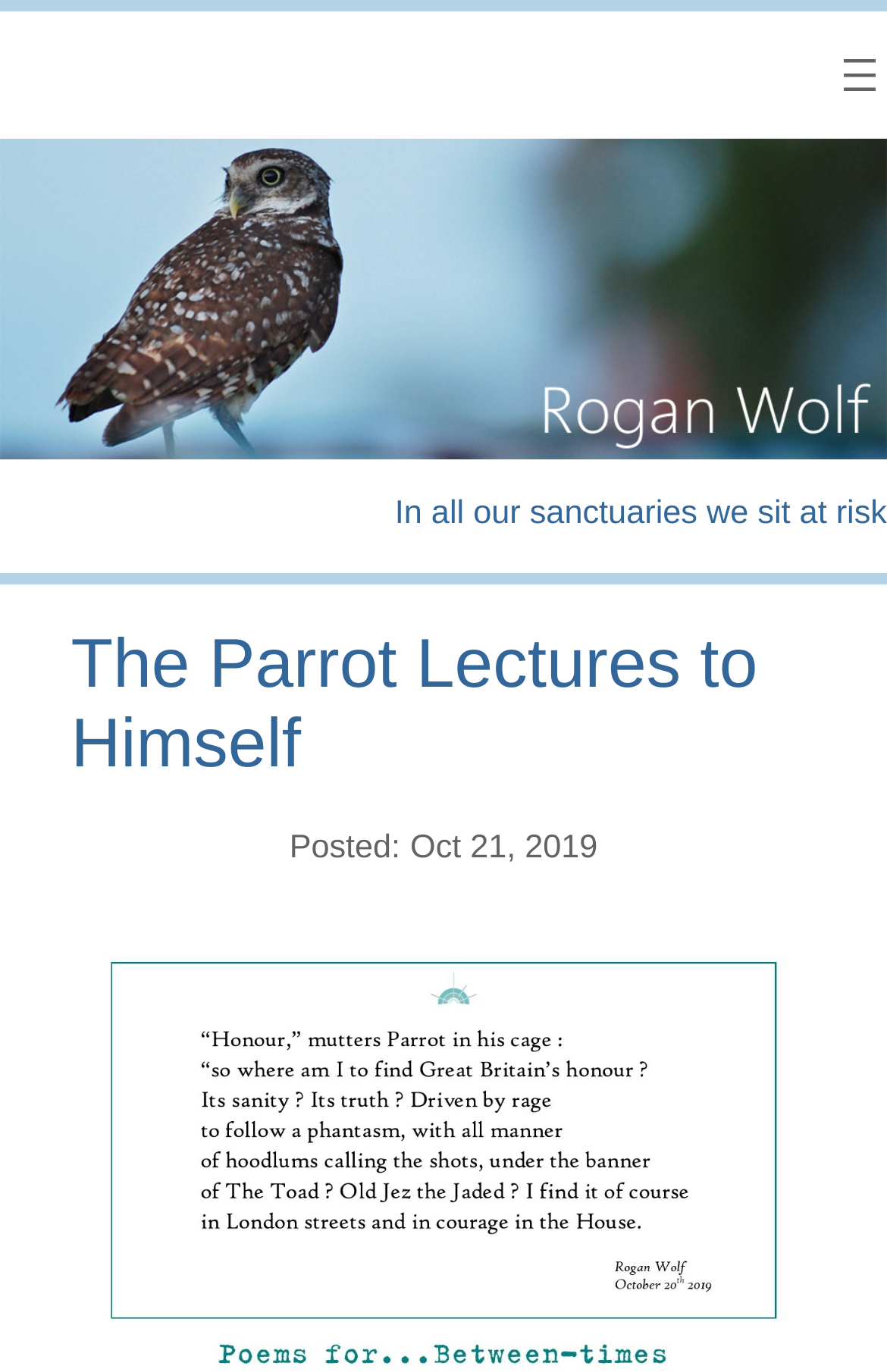Determine the bounding box coordinates (top-left x, top-left y, bottom-right x, bottom-right y) of the UI element described in the following text: News

None